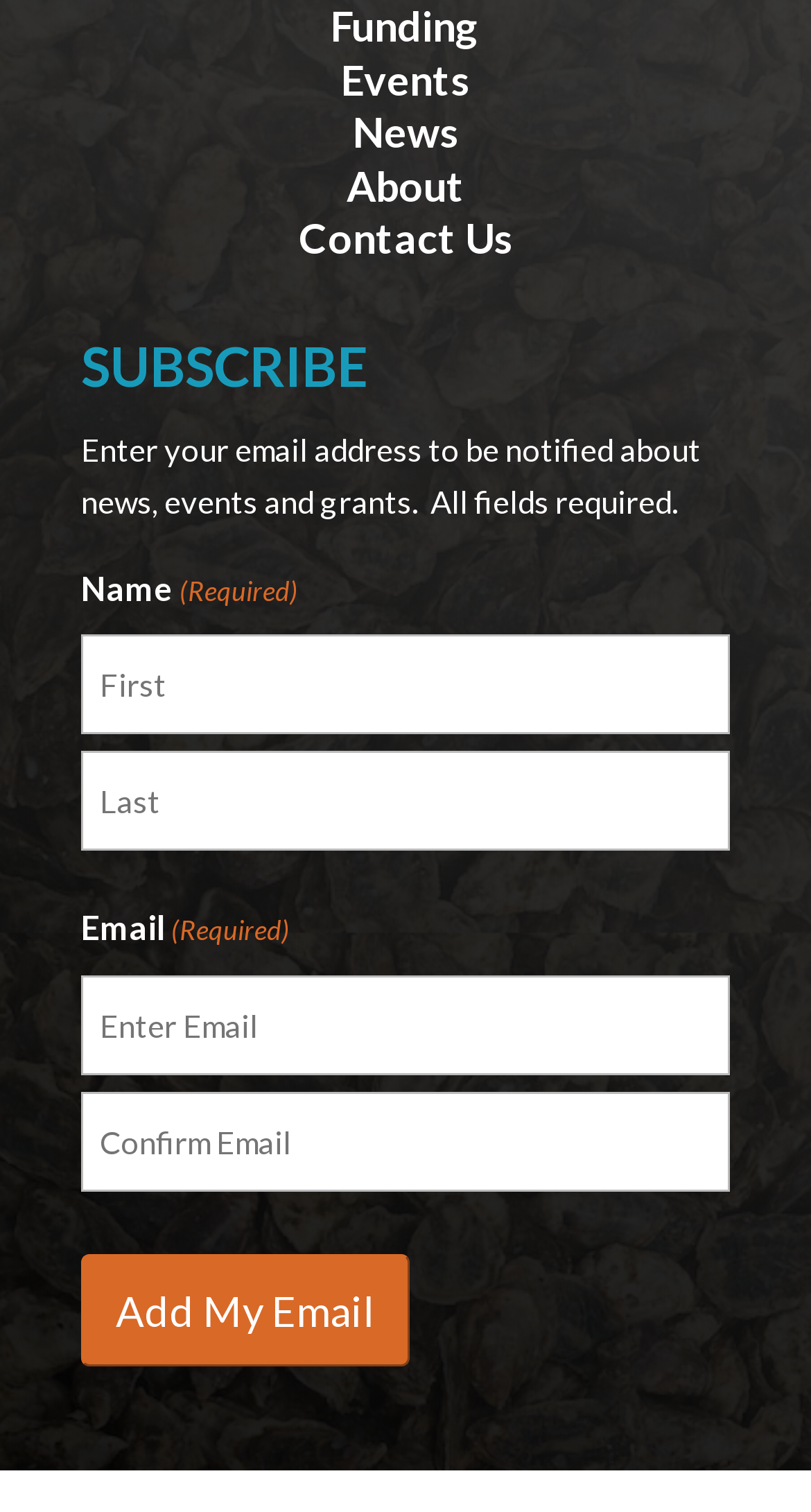Find the bounding box of the element with the following description: "Contact Us". The coordinates must be four float numbers between 0 and 1, formatted as [left, top, right, bottom].

[0.368, 0.14, 0.632, 0.173]